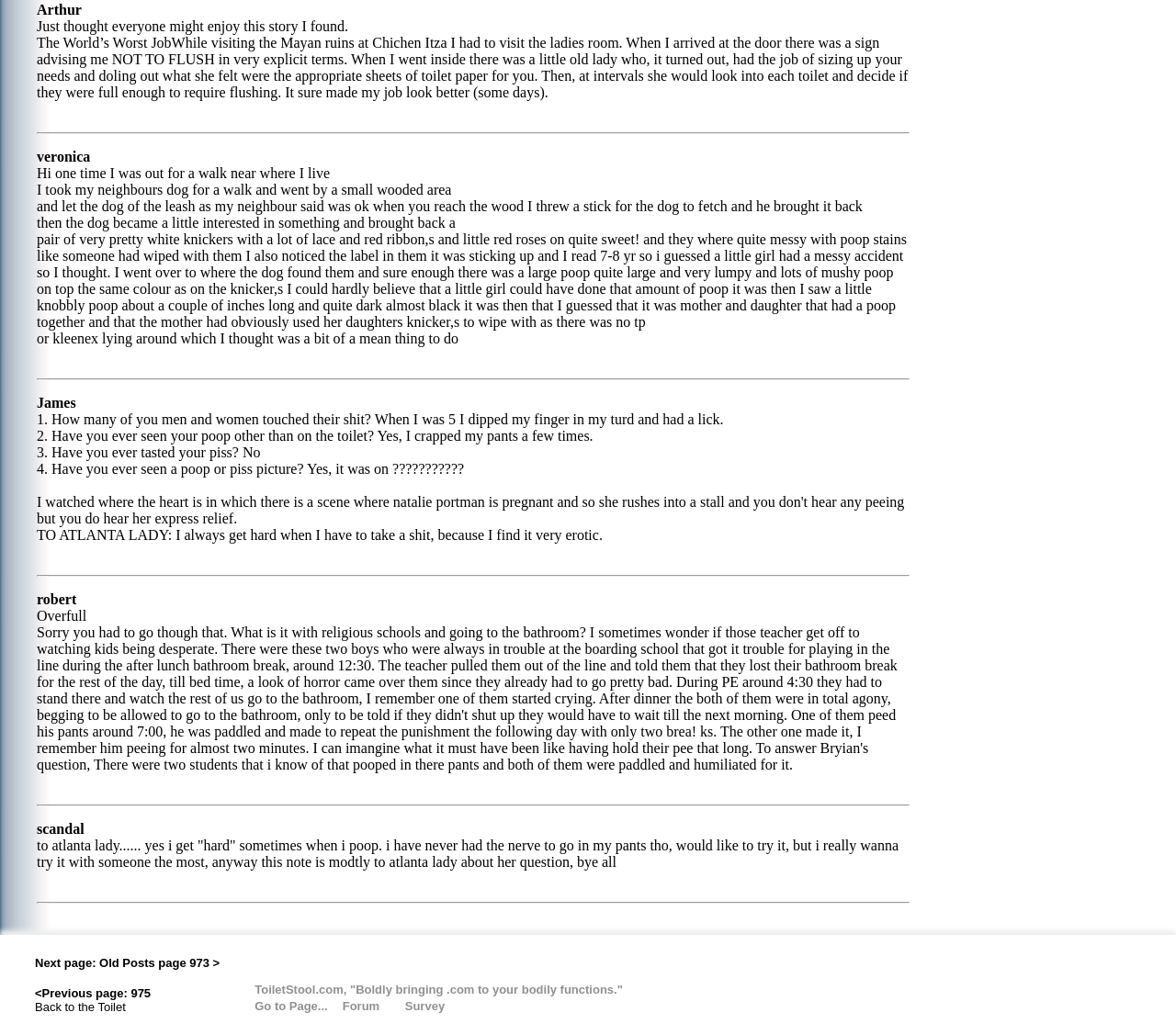How many separators are there on the webpage?
Refer to the image and provide a concise answer in one word or phrase.

4